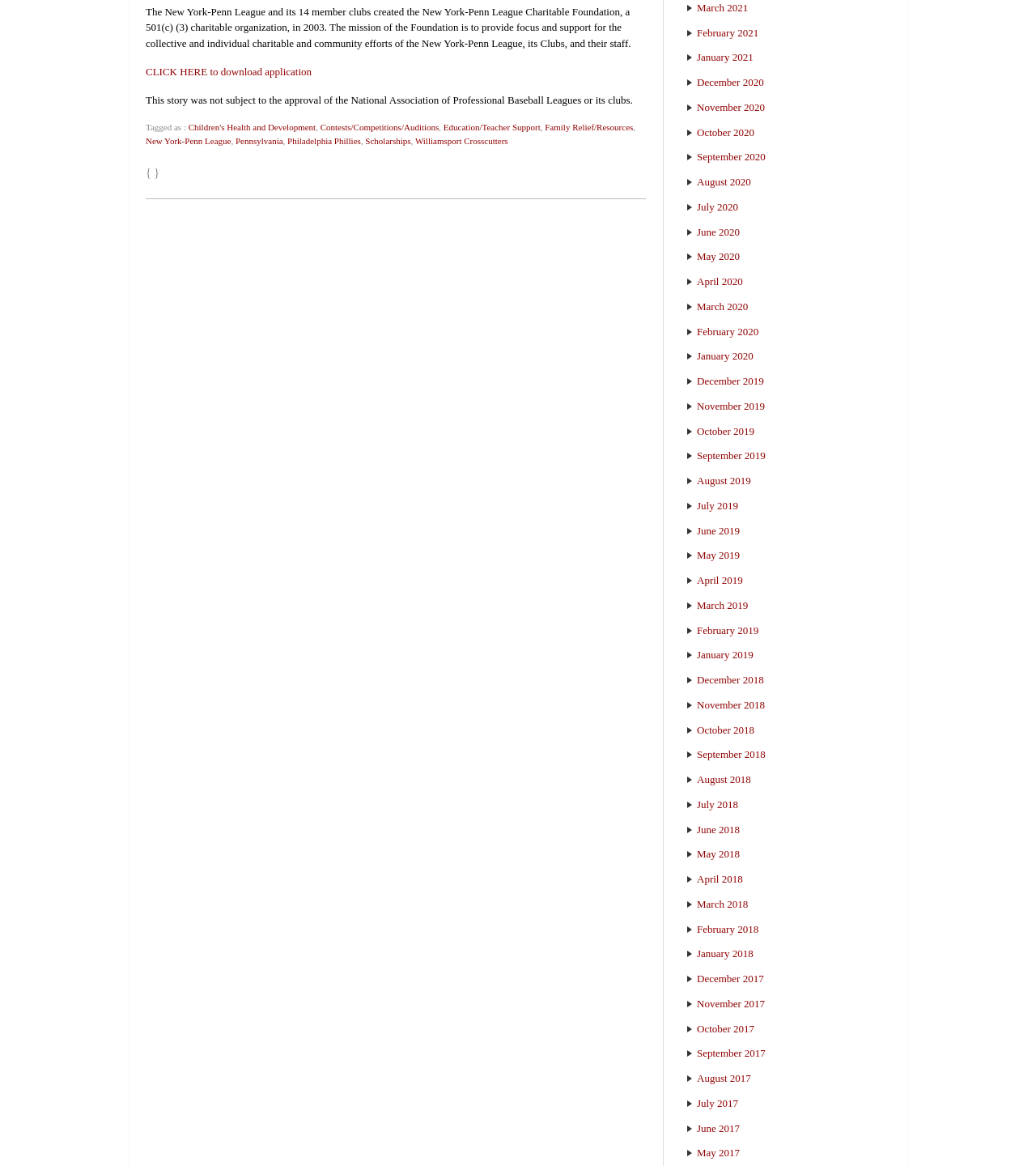Determine the bounding box coordinates of the target area to click to execute the following instruction: "go to March 2021."

[0.673, 0.001, 0.722, 0.012]